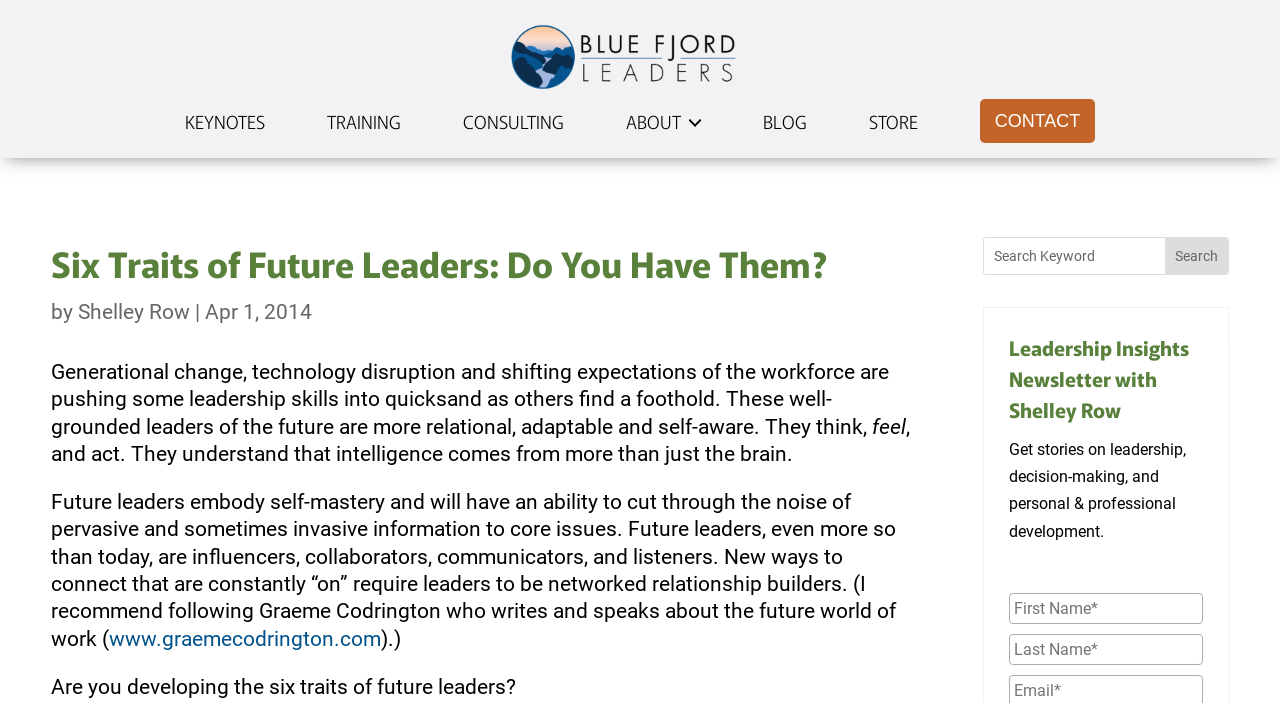What is the topic of the article?
Please provide a comprehensive answer based on the information in the image.

The topic of the article can be inferred from the text, which discusses the changing expectations of the workforce and the skills required of future leaders.